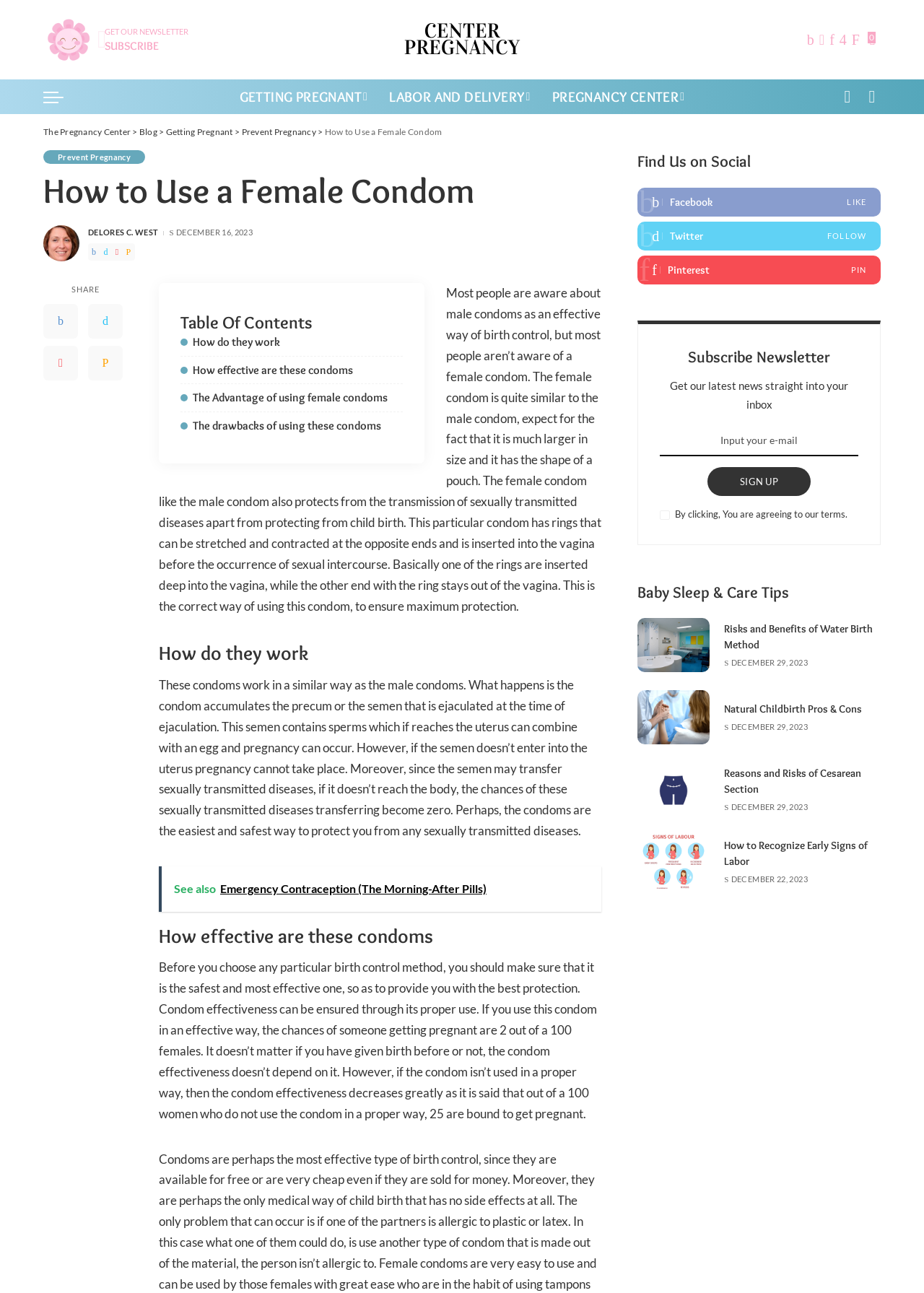Provide the bounding box coordinates of the area you need to click to execute the following instruction: "Search for something".

[0.934, 0.061, 0.953, 0.088]